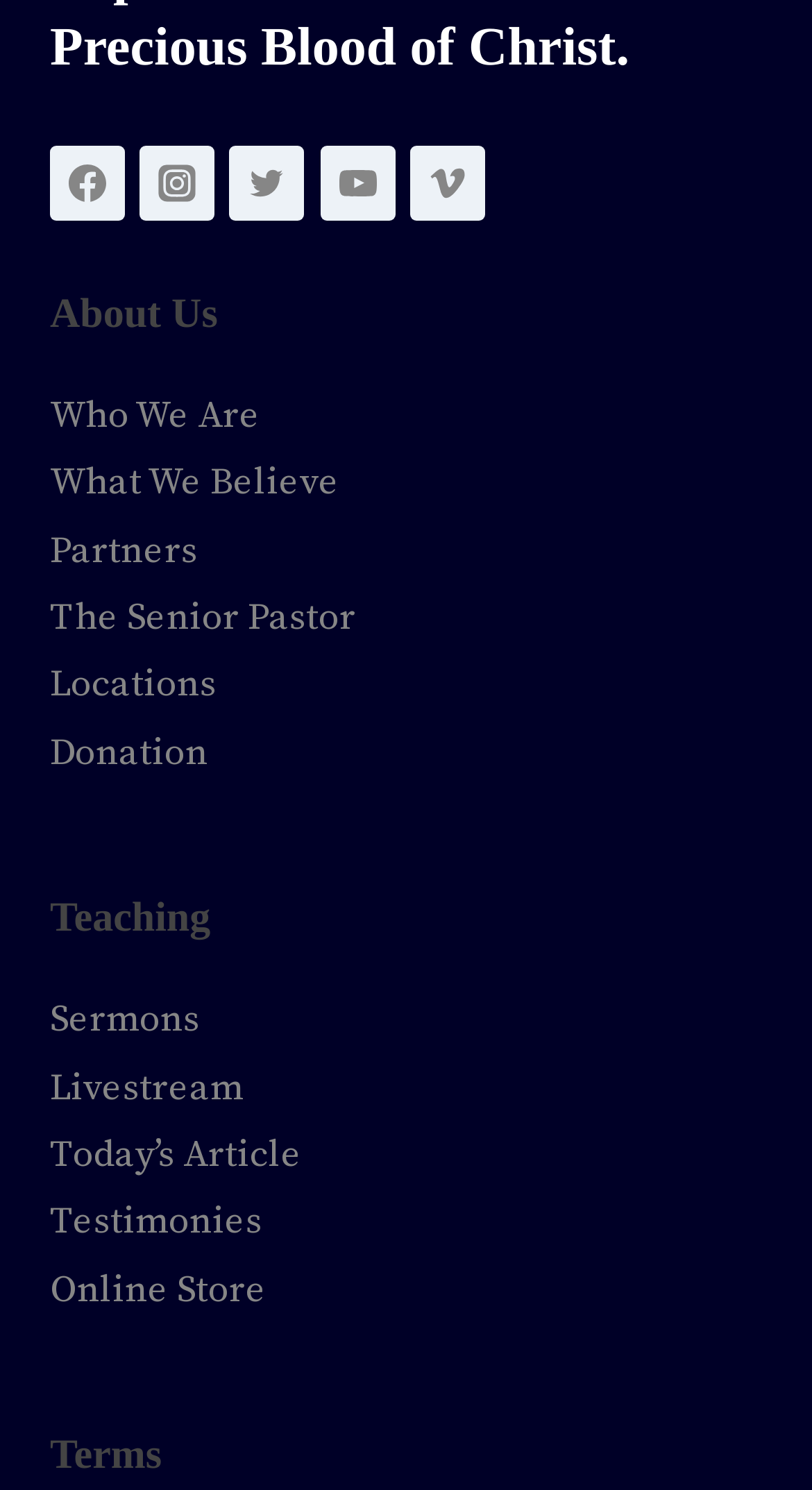Please identify the bounding box coordinates of the element's region that should be clicked to execute the following instruction: "learn about Who We Are". The bounding box coordinates must be four float numbers between 0 and 1, i.e., [left, top, right, bottom].

[0.062, 0.262, 0.321, 0.295]